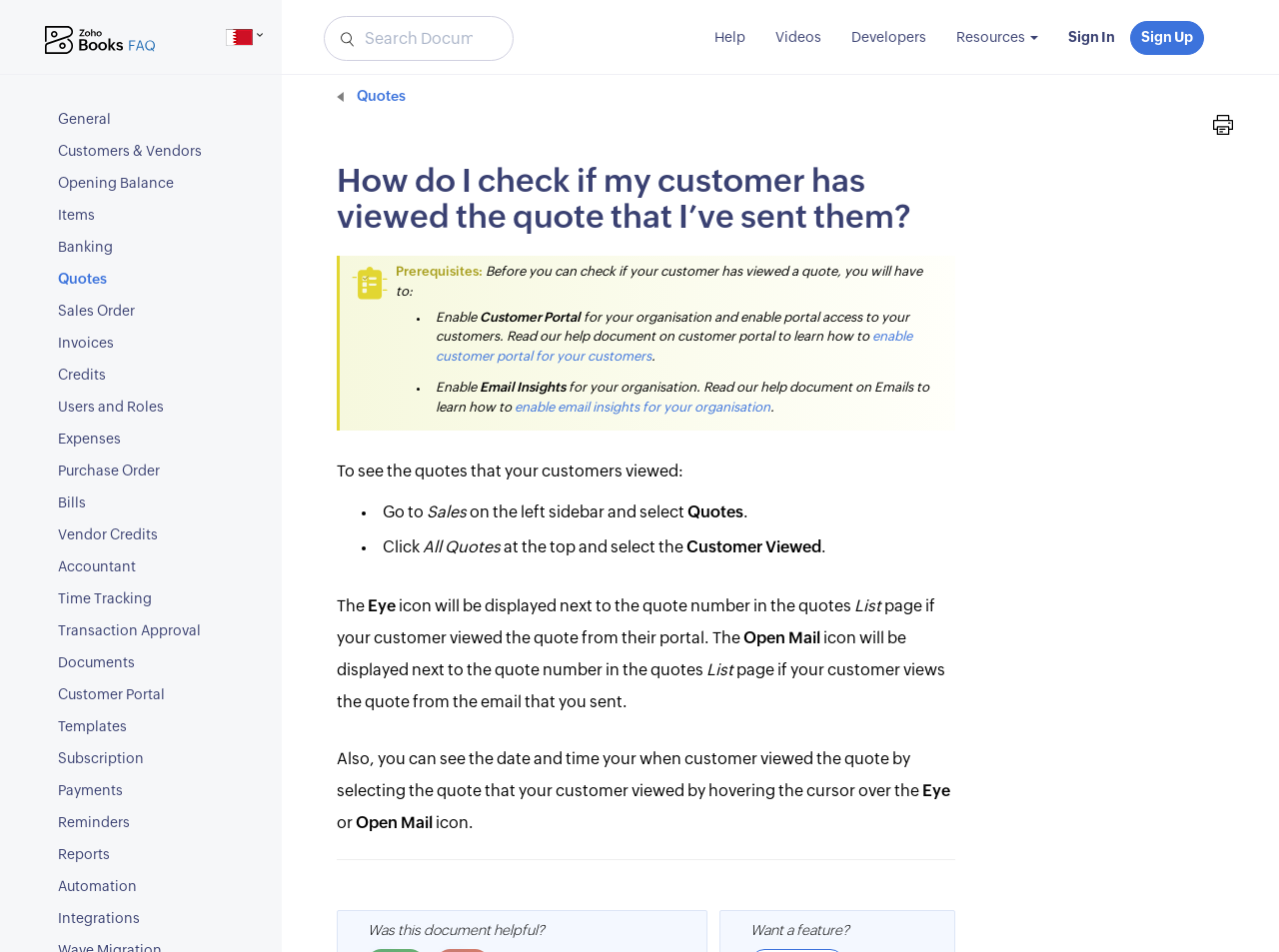Find the bounding box coordinates of the element to click in order to complete this instruction: "Enable Customer Portal". The bounding box coordinates must be four float numbers between 0 and 1, denoted as [left, top, right, bottom].

[0.34, 0.348, 0.713, 0.382]